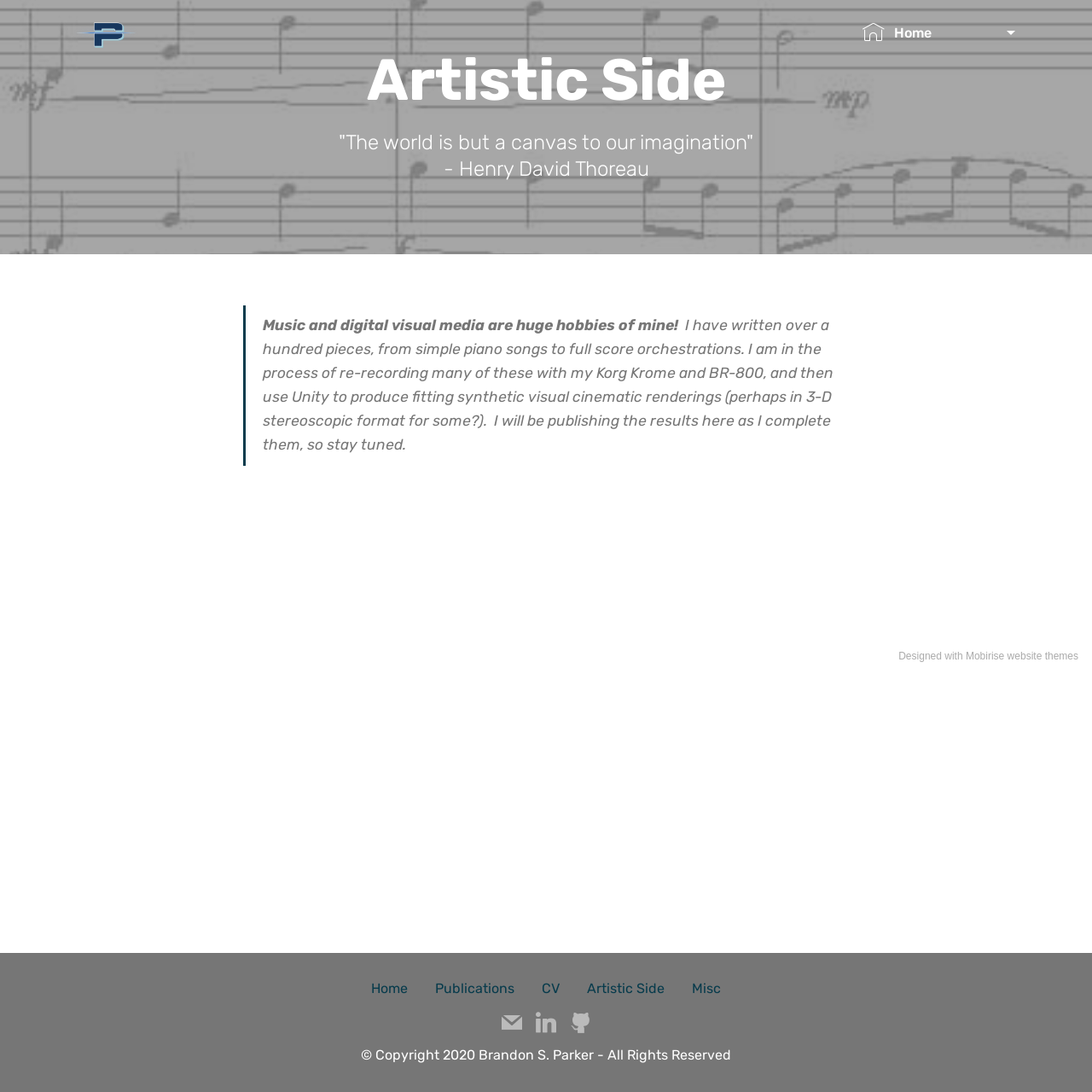Determine the coordinates of the bounding box for the clickable area needed to execute this instruction: "Visit the Artistic Side page".

[0.538, 0.898, 0.609, 0.913]